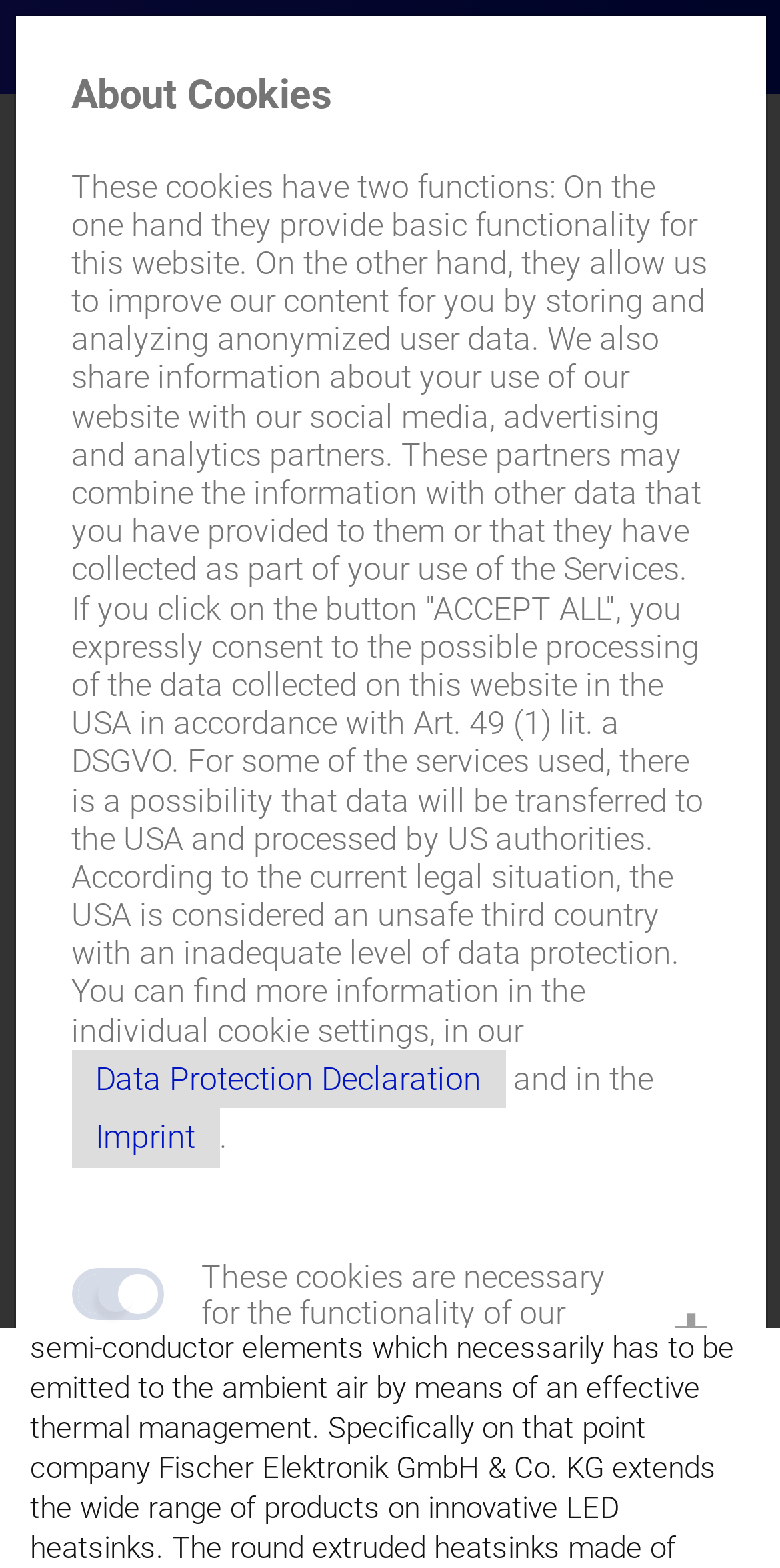Identify the bounding box of the UI element that matches this description: "Data Protection Declaration".

[0.091, 0.669, 0.647, 0.707]